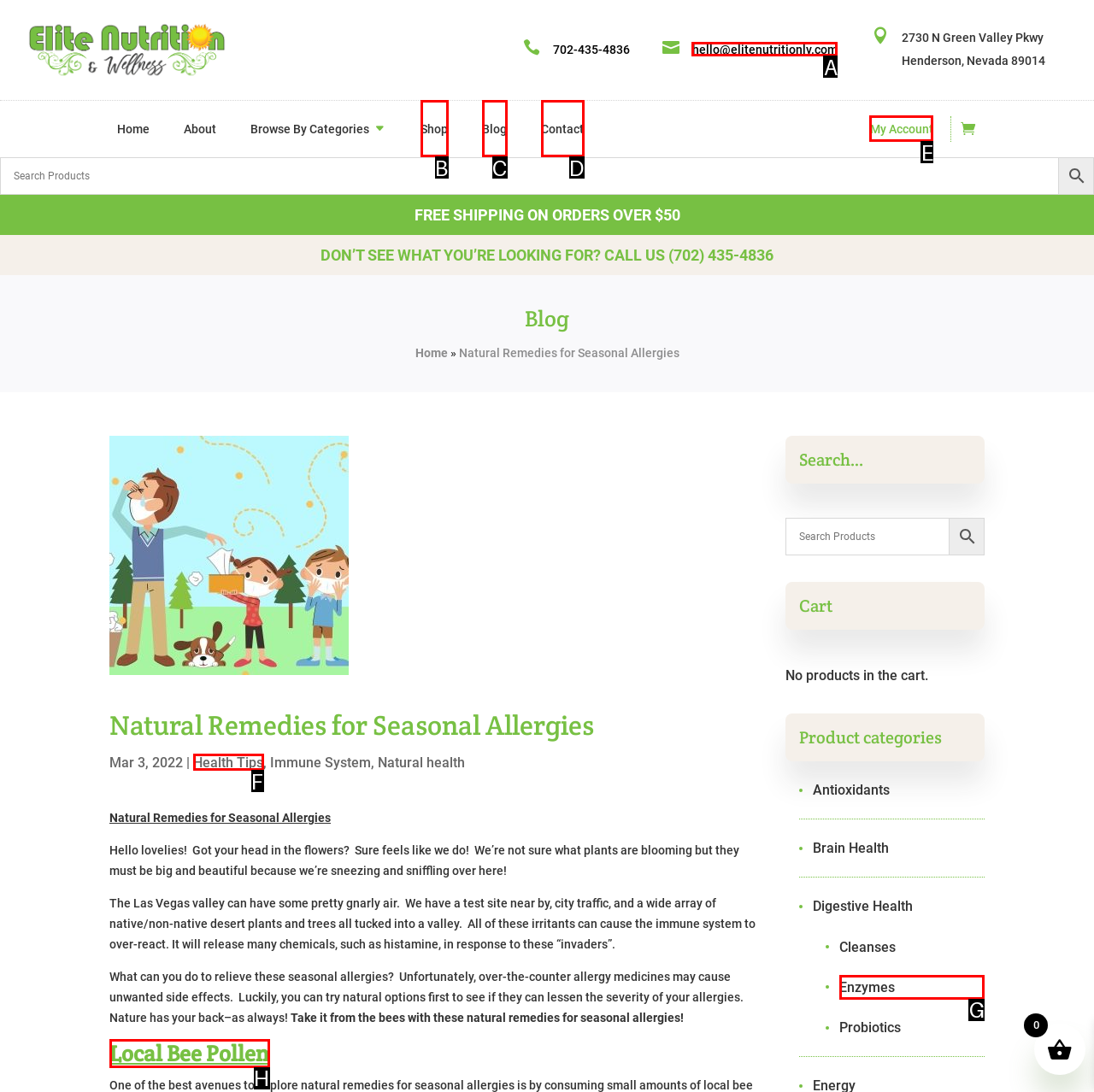Tell me which one HTML element best matches the description: Local Bee Pollen Answer with the option's letter from the given choices directly.

H